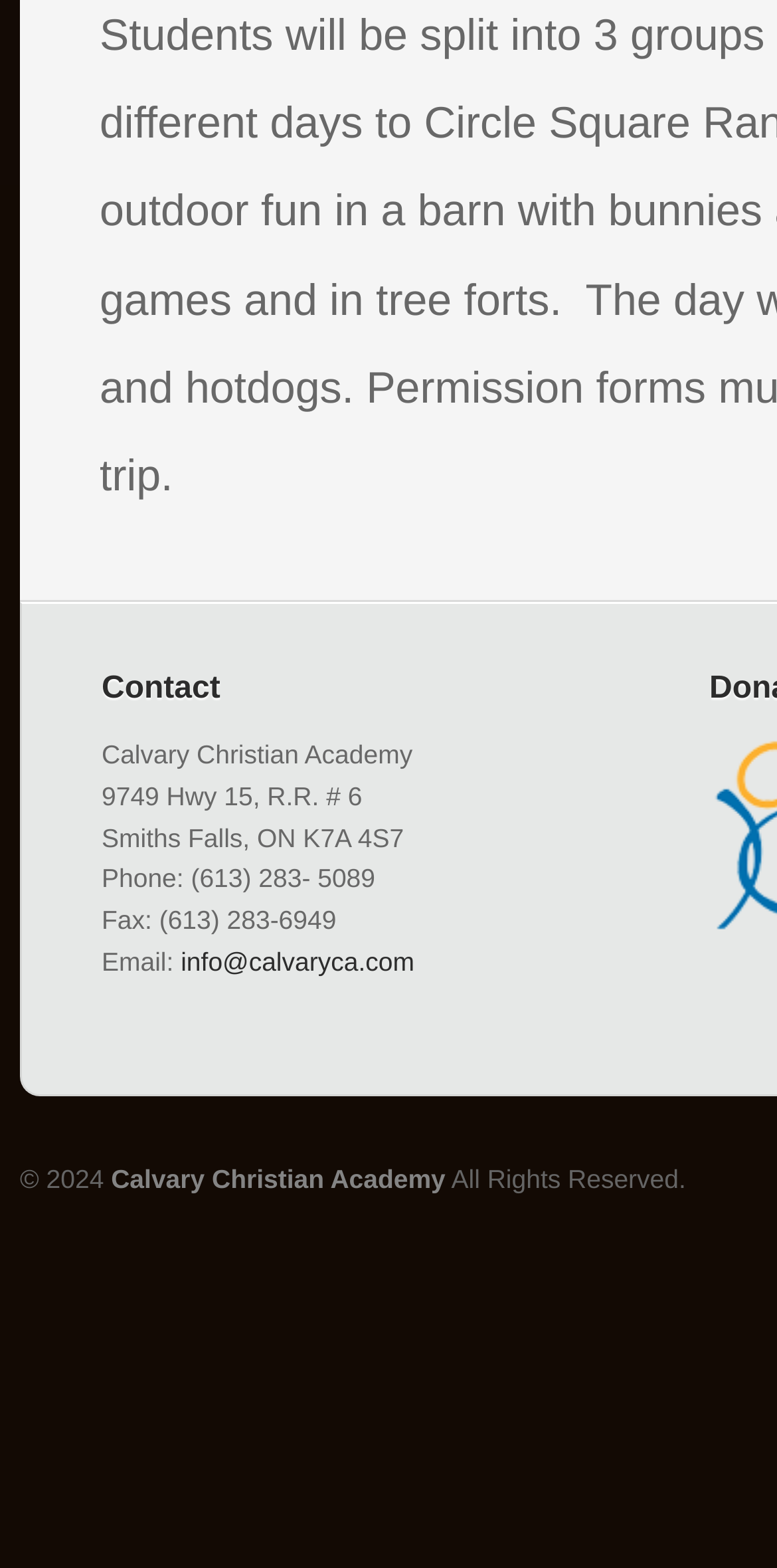Identify the bounding box coordinates for the UI element described as: "info@calvaryca.com". The coordinates should be provided as four floats between 0 and 1: [left, top, right, bottom].

[0.233, 0.604, 0.533, 0.623]